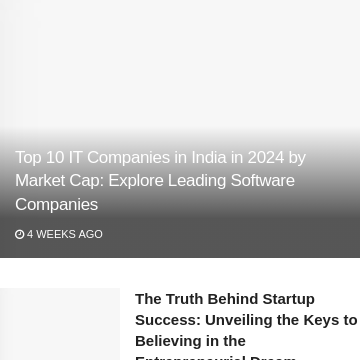Give a thorough and detailed caption for the image.

An informative image showcasing the title "Top 10 IT Companies in India in 2024 by Market Cap: Explore Leading Software Companies," which highlights the significant players in the Indian IT sector. Accompanied by a timestamp indicating the article was published 4 weeks ago, the image invites readers to delve into a detailed analysis of the top-ranking software firms anticipated for the upcoming year. This visual element serves as a compelling introduction to the associated article, emphasizing the growth and relevance of the IT industry in India.